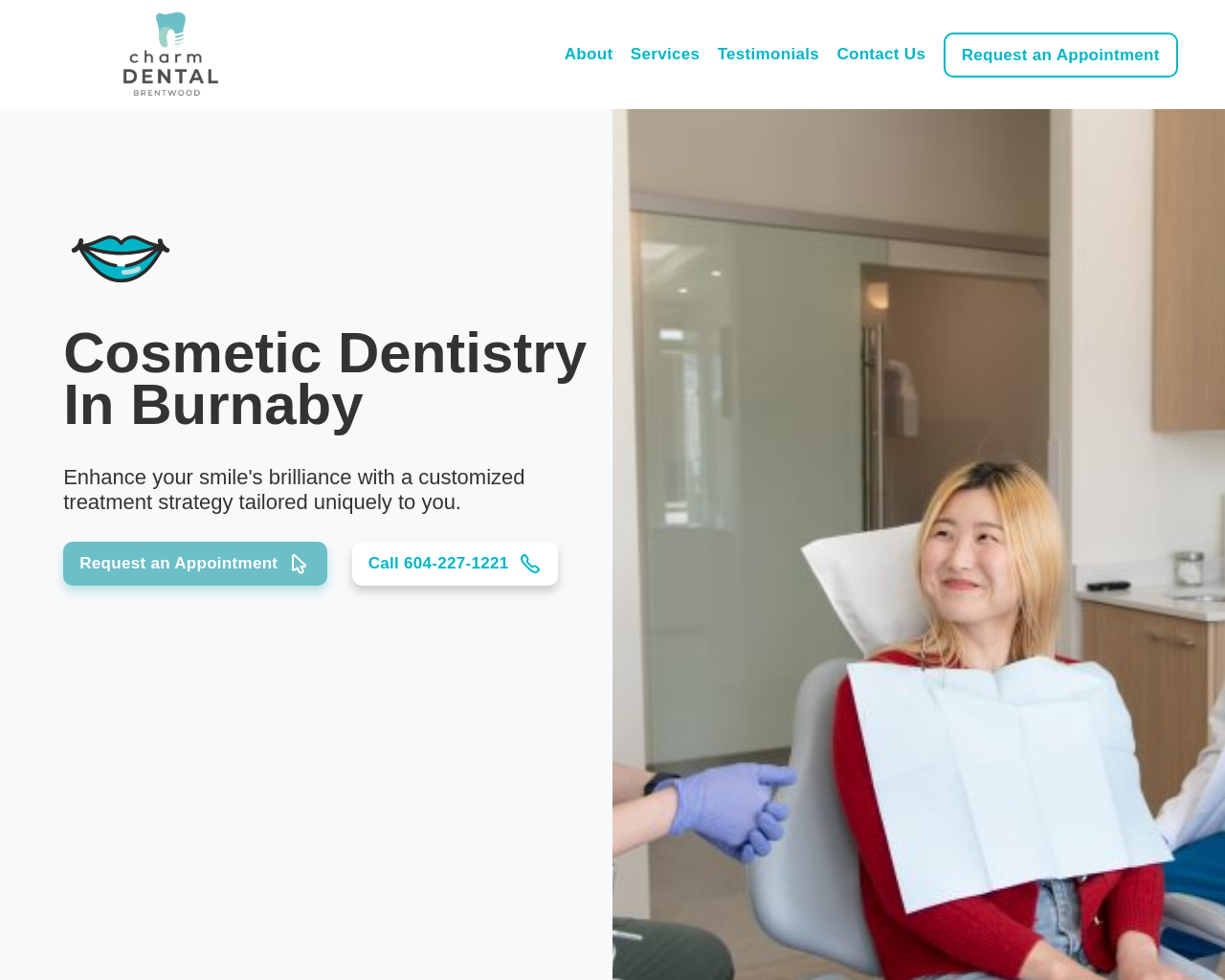What is the purpose of the clinic's services?
Please provide an in-depth and detailed response to the question.

The purpose of the clinic's services can be found in the middle of the webpage, where the heading 'Enhance your smile's brilliance with a customized treatment strategy tailored uniquely to you.' is located. This heading indicates that the purpose of the clinic's services is to enhance the brilliance of one's smile.